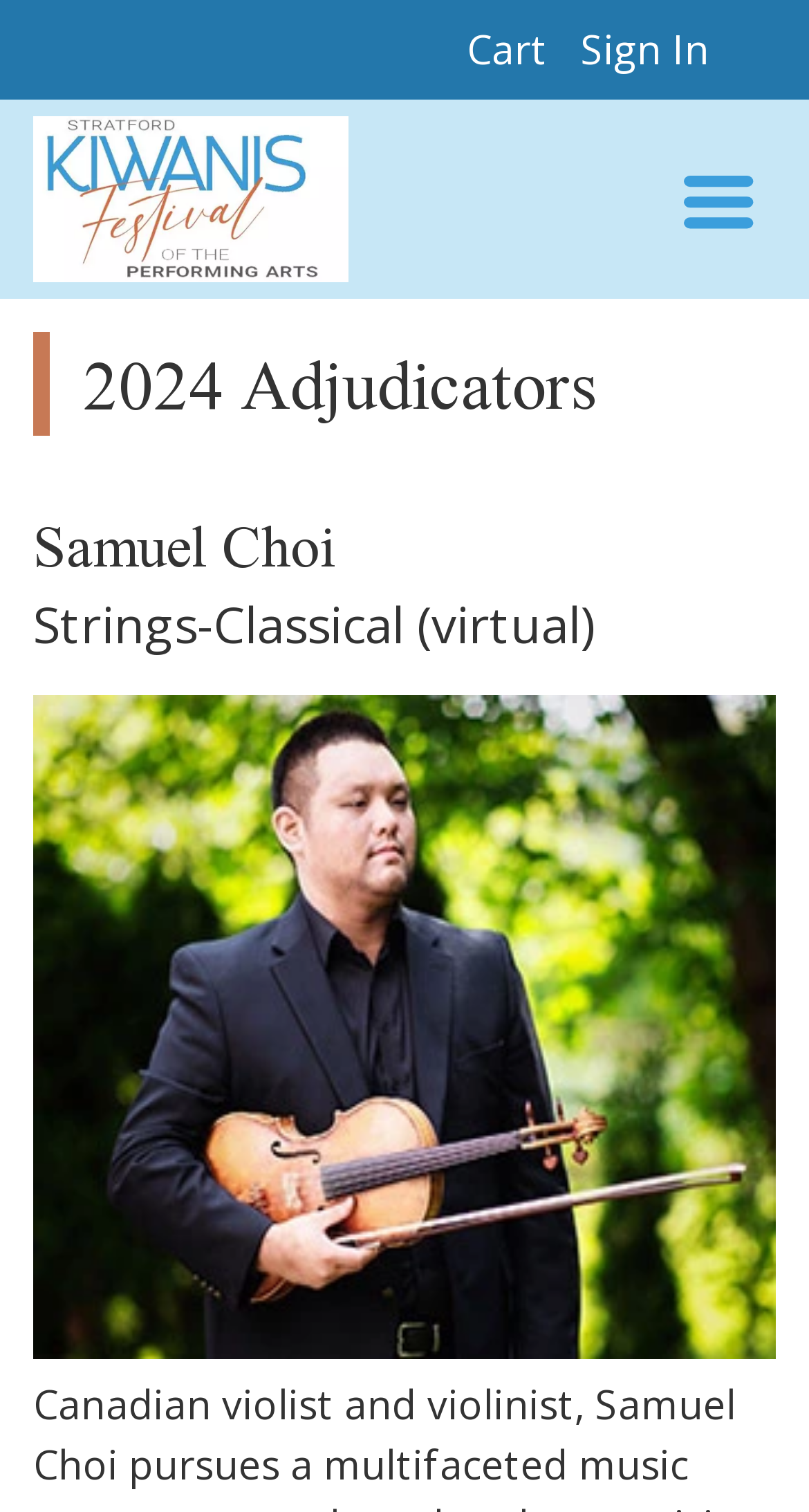Answer the question in a single word or phrase:
What is the category of Samuel Choi?

Strings-Classical